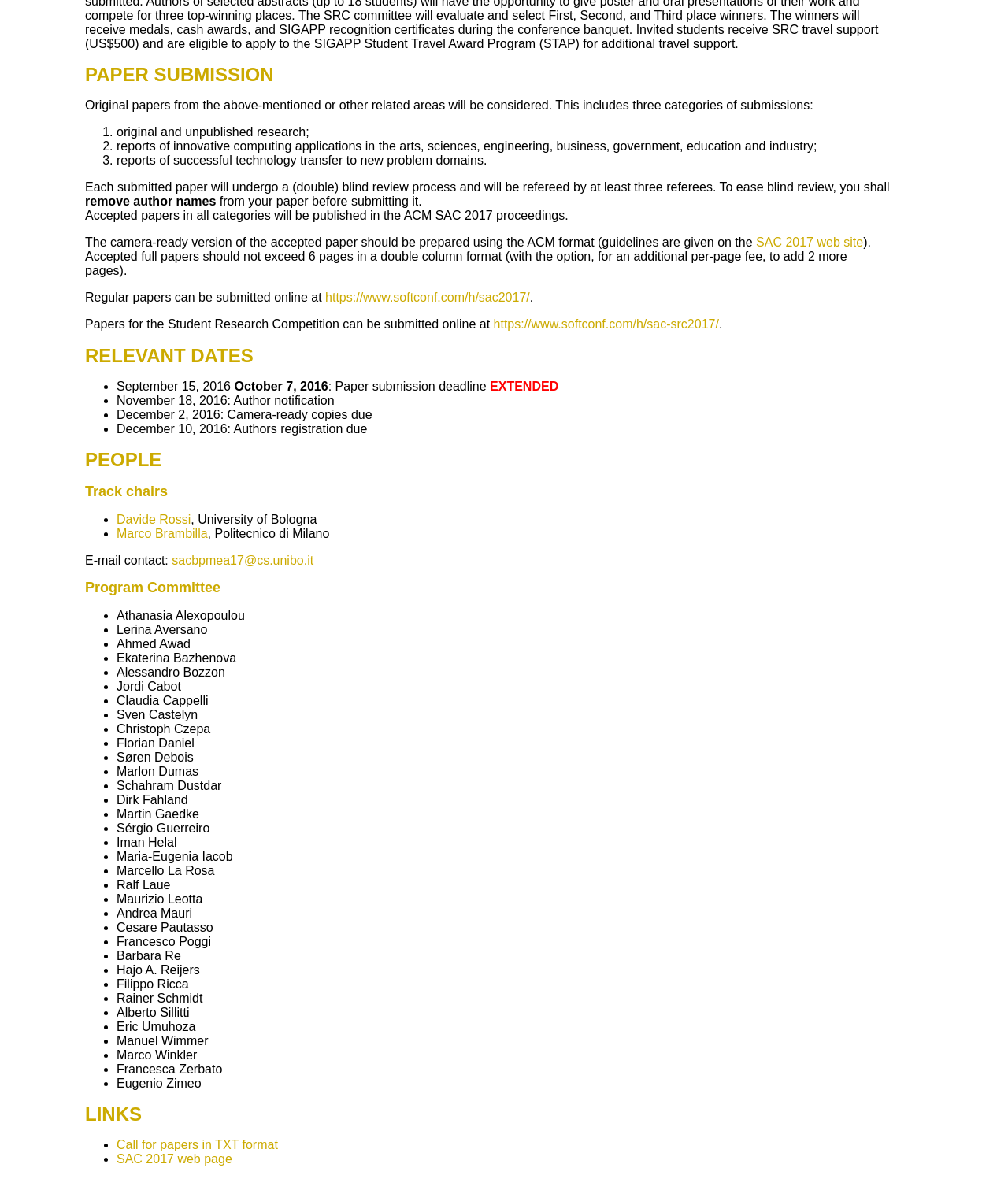Please identify the coordinates of the bounding box for the clickable region that will accomplish this instruction: "submit a paper for the Student Research Competition".

[0.489, 0.27, 0.713, 0.281]